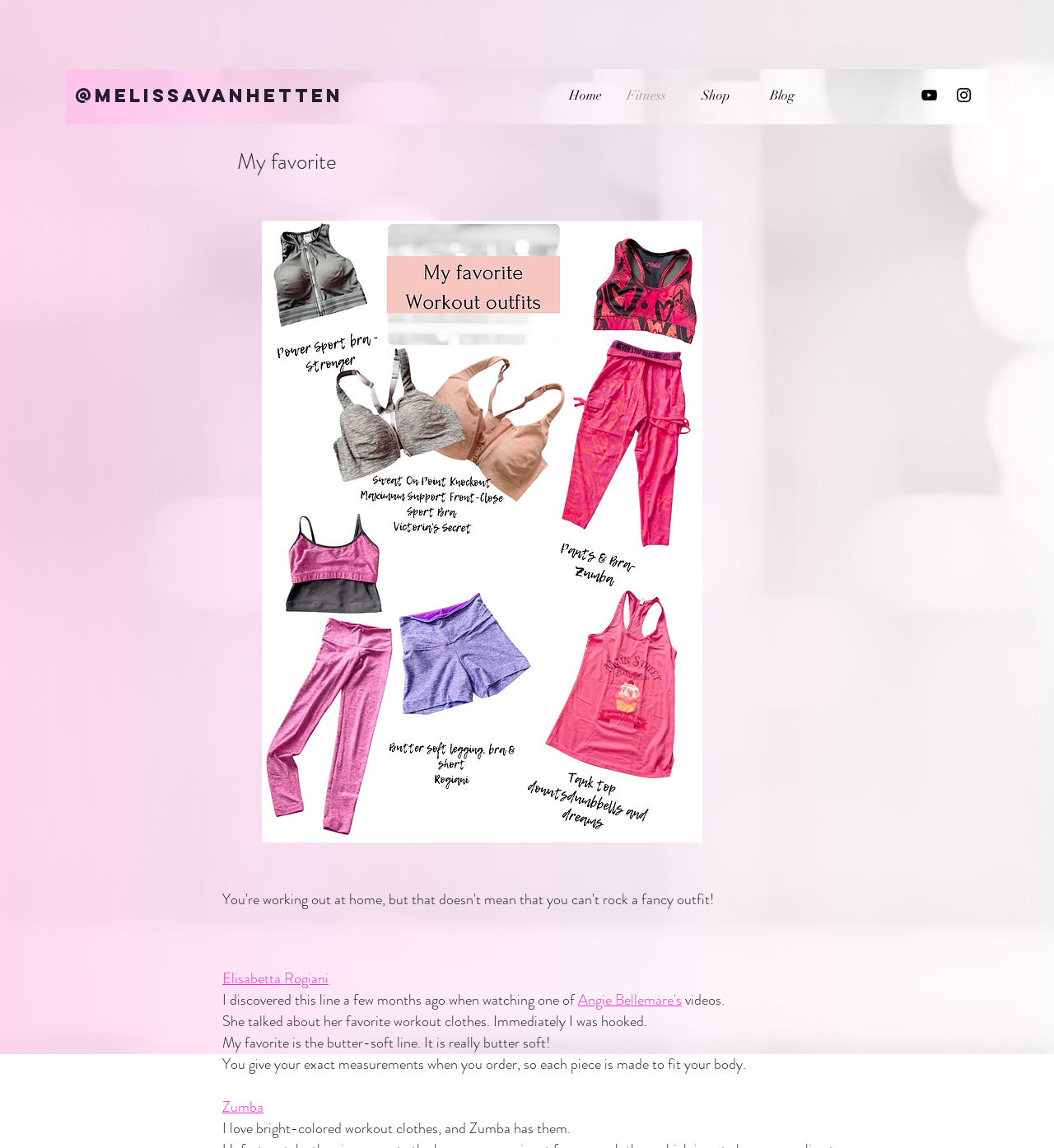With reference to the screenshot, provide a detailed response to the question below:
What is the name of the blogger?

The name of the blogger can be found in the top left corner of the webpage, where it says 'Workout outfits | Lifestyle | Melissavanhetten.com'. This suggests that the blogger's name is Melissavanhetten.